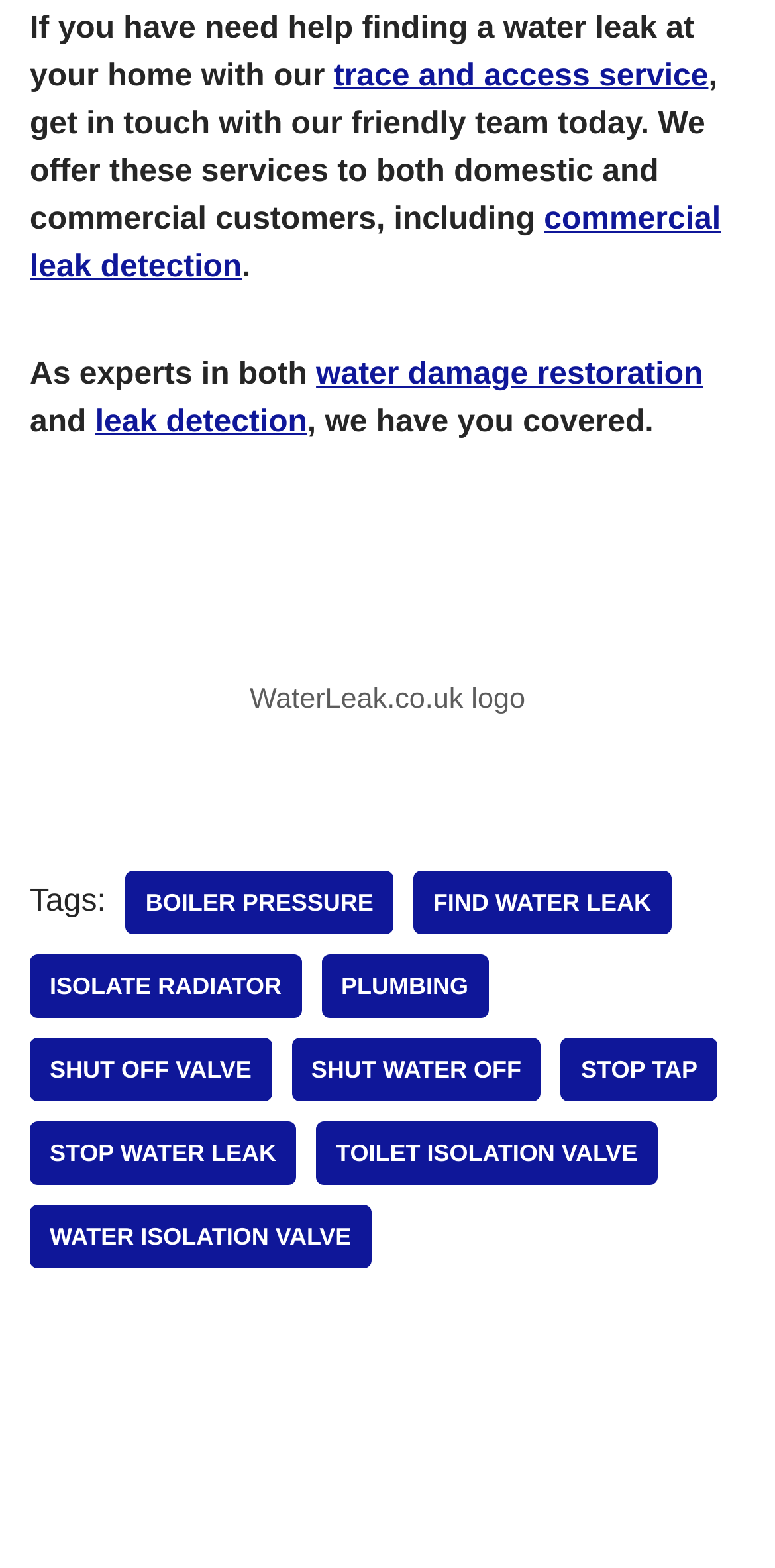Answer succinctly with a single word or phrase:
What is the purpose of the 'SHUT OFF VALVE' link?

To shut off water supply